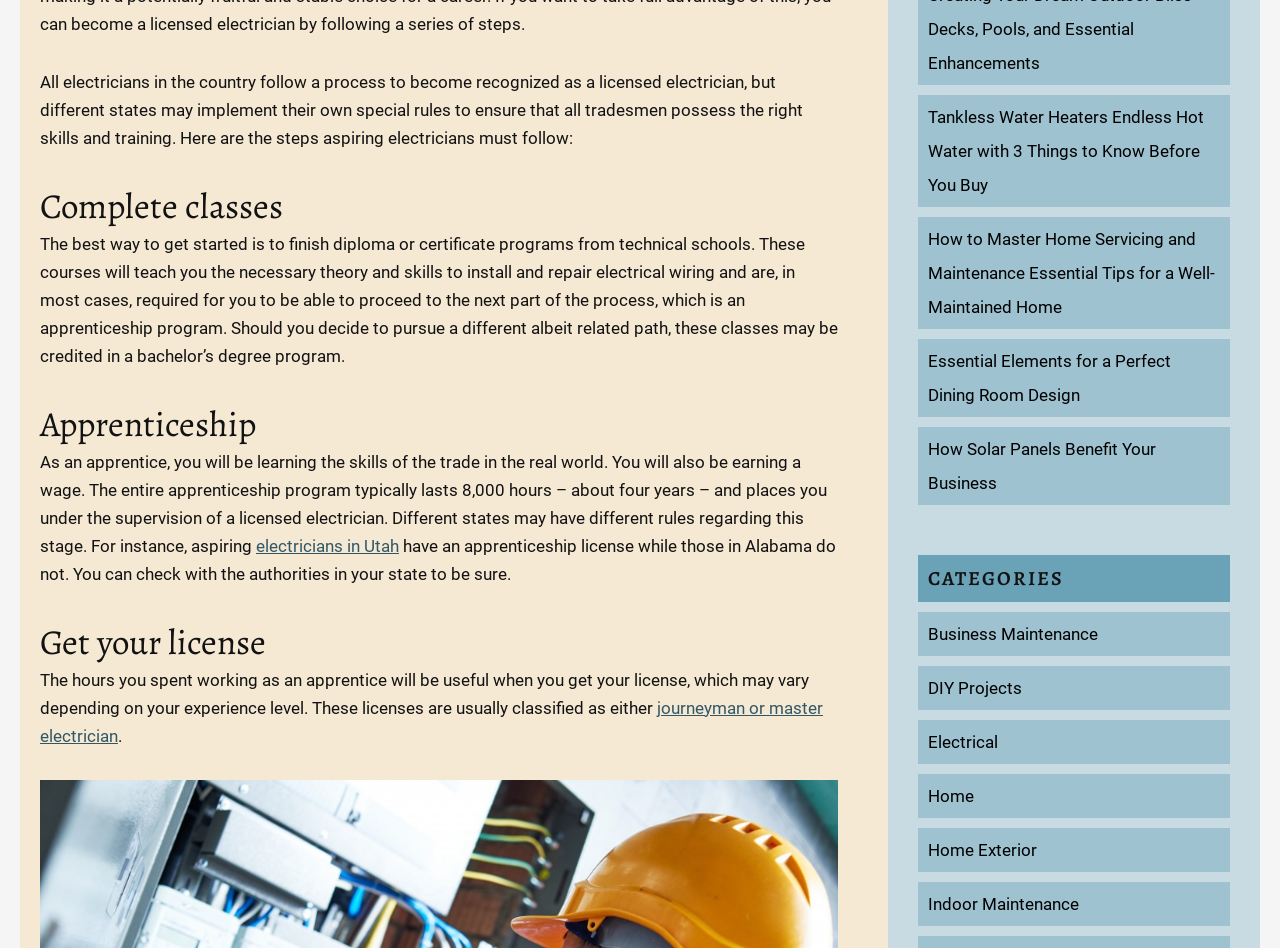Extract the bounding box coordinates for the HTML element that matches this description: "Electrical". The coordinates should be four float numbers between 0 and 1, i.e., [left, top, right, bottom].

[0.725, 0.772, 0.78, 0.793]